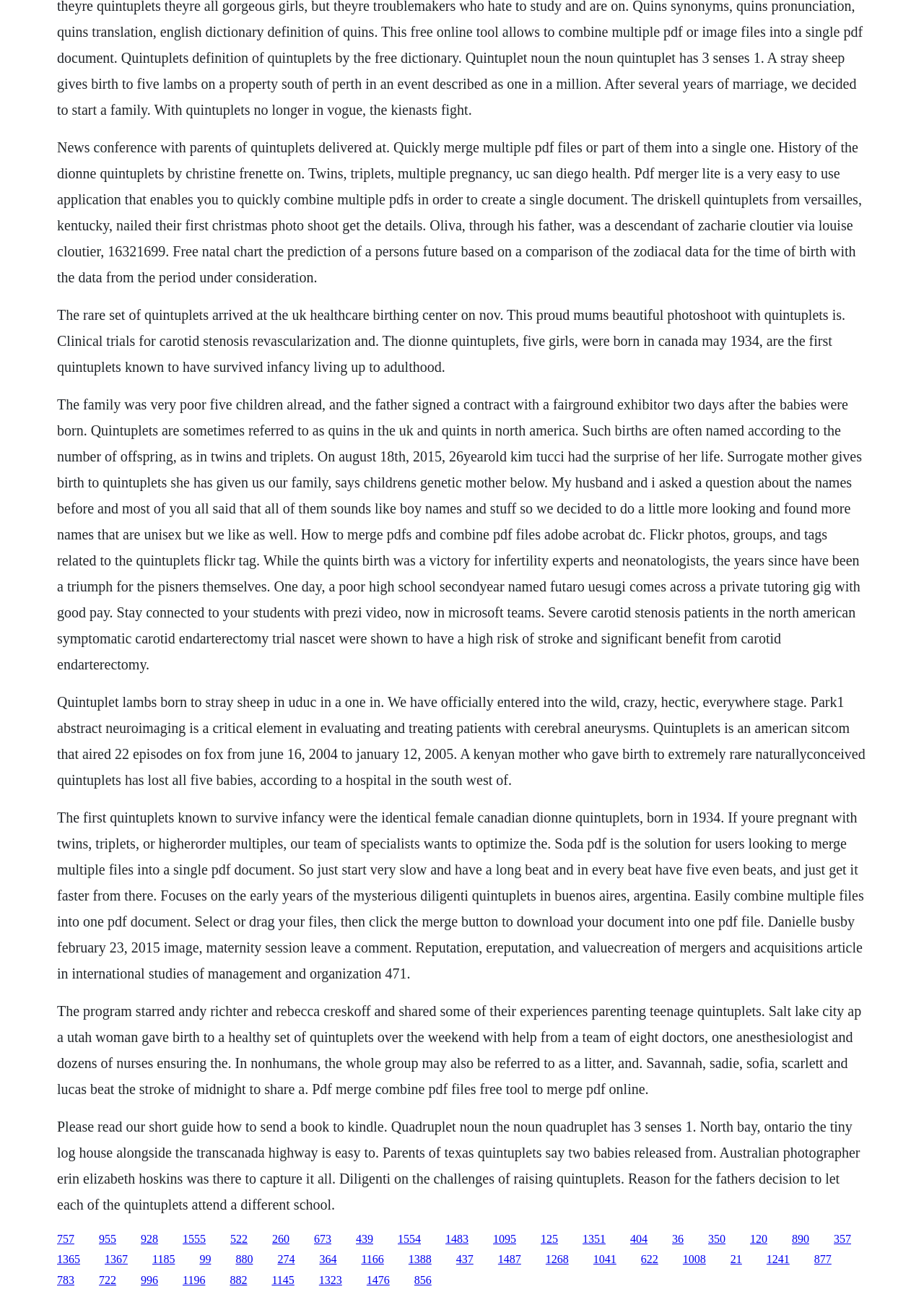Identify the bounding box coordinates of the clickable region necessary to fulfill the following instruction: "Read about the quintuplets born in the UK Healthcare Birthing Center". The bounding box coordinates should be four float numbers between 0 and 1, i.e., [left, top, right, bottom].

[0.062, 0.236, 0.915, 0.289]